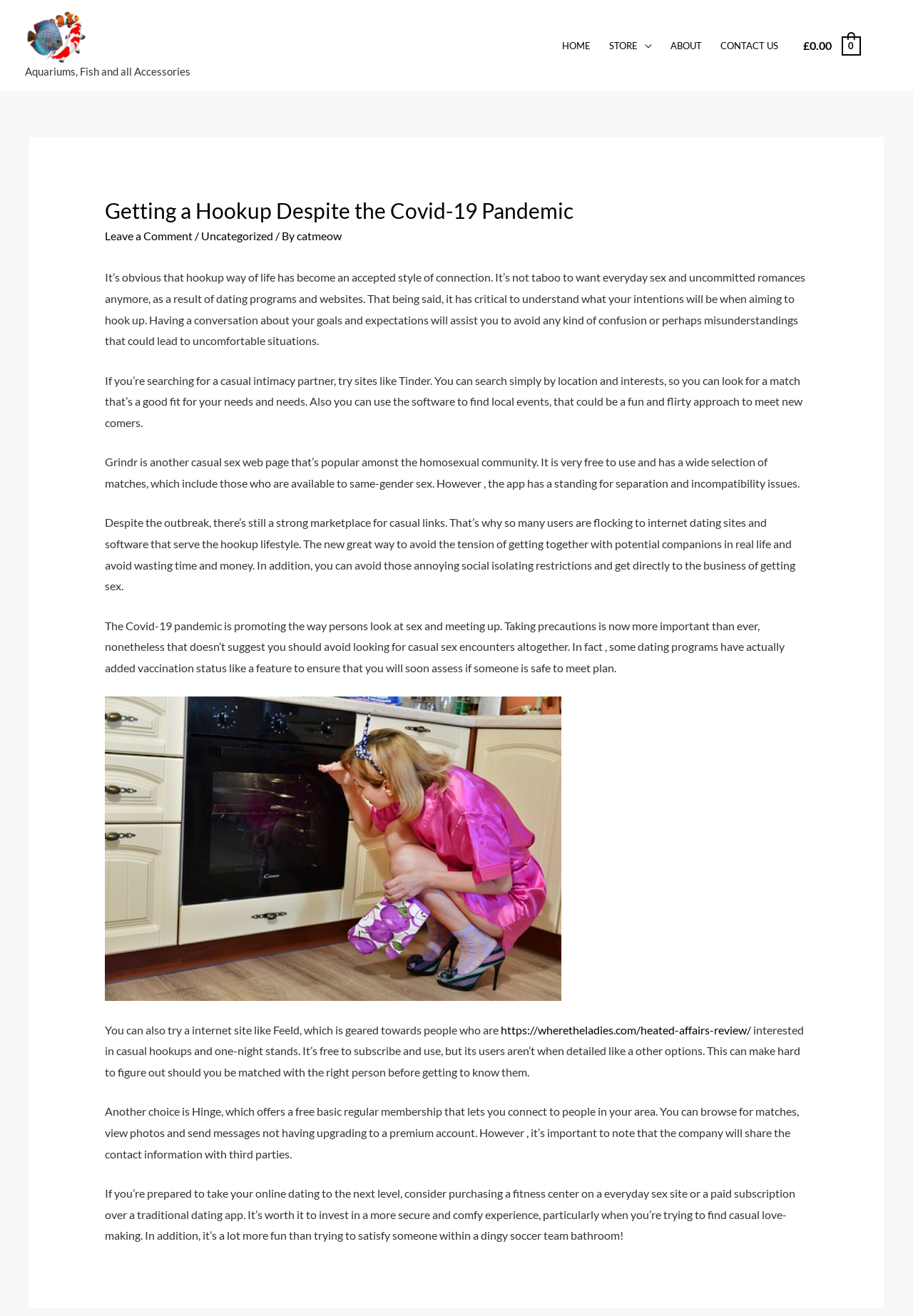Using the element description alt="Norbreck Aquatics", predict the bounding box coordinates for the UI element. Provide the coordinates in (top-left x, top-left y, bottom-right x, bottom-right y) format with values ranging from 0 to 1.

[0.027, 0.022, 0.096, 0.032]